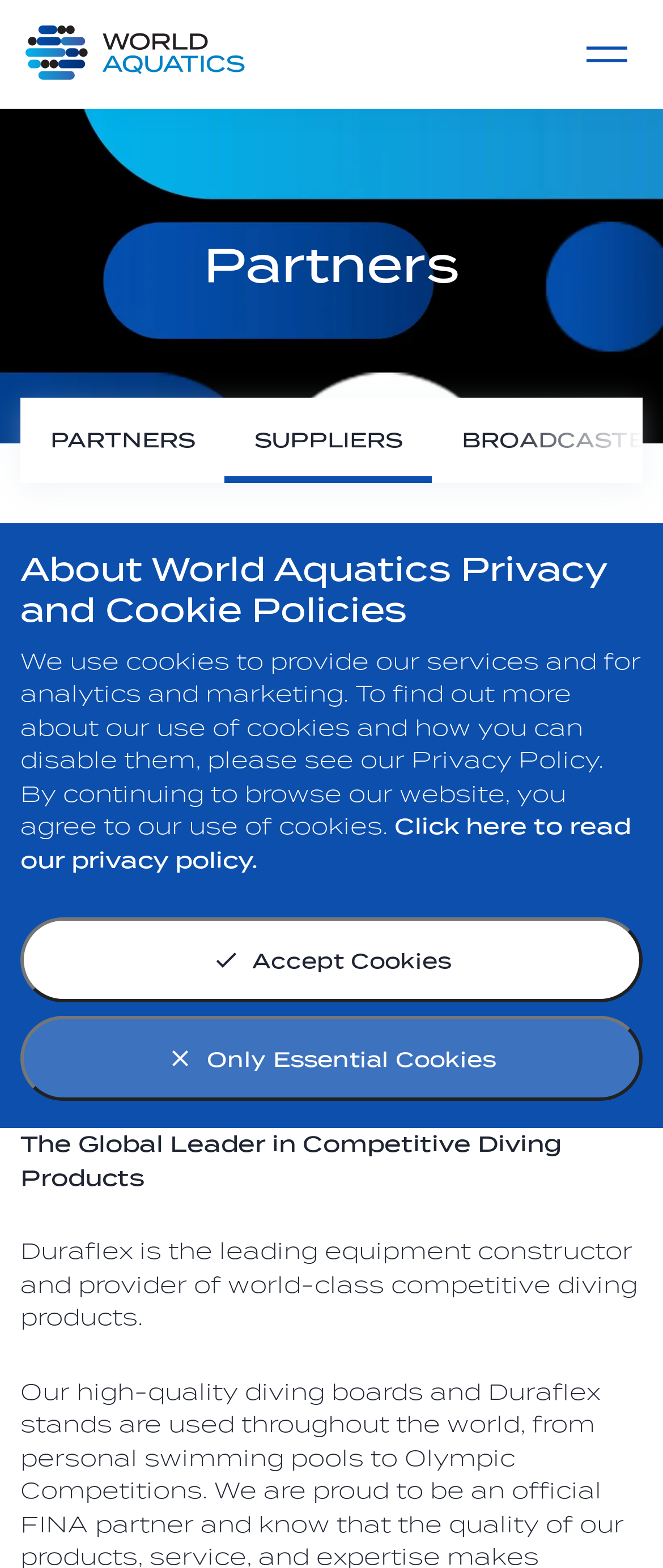Select the bounding box coordinates of the element I need to click to carry out the following instruction: "Go to home page".

[0.038, 0.0, 0.369, 0.069]